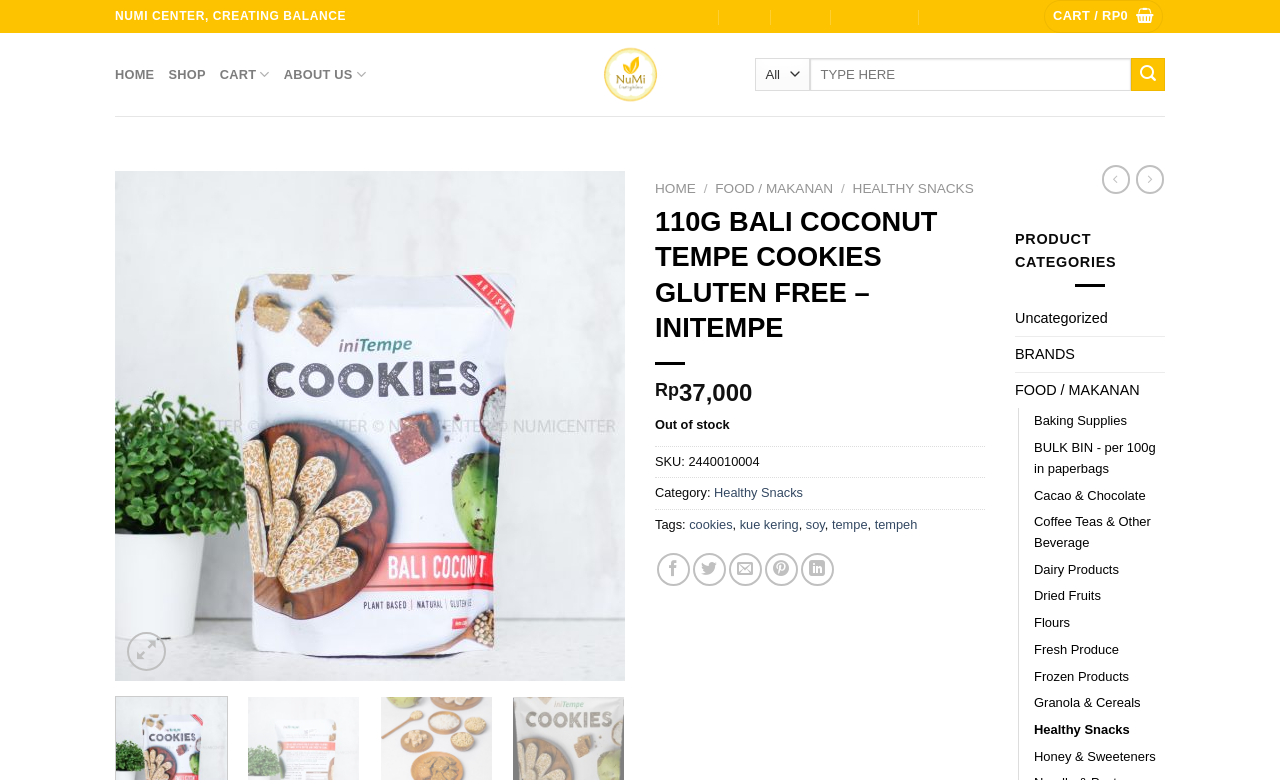Give the bounding box coordinates for the element described by: "Frozen Products".

[0.808, 0.851, 0.882, 0.885]